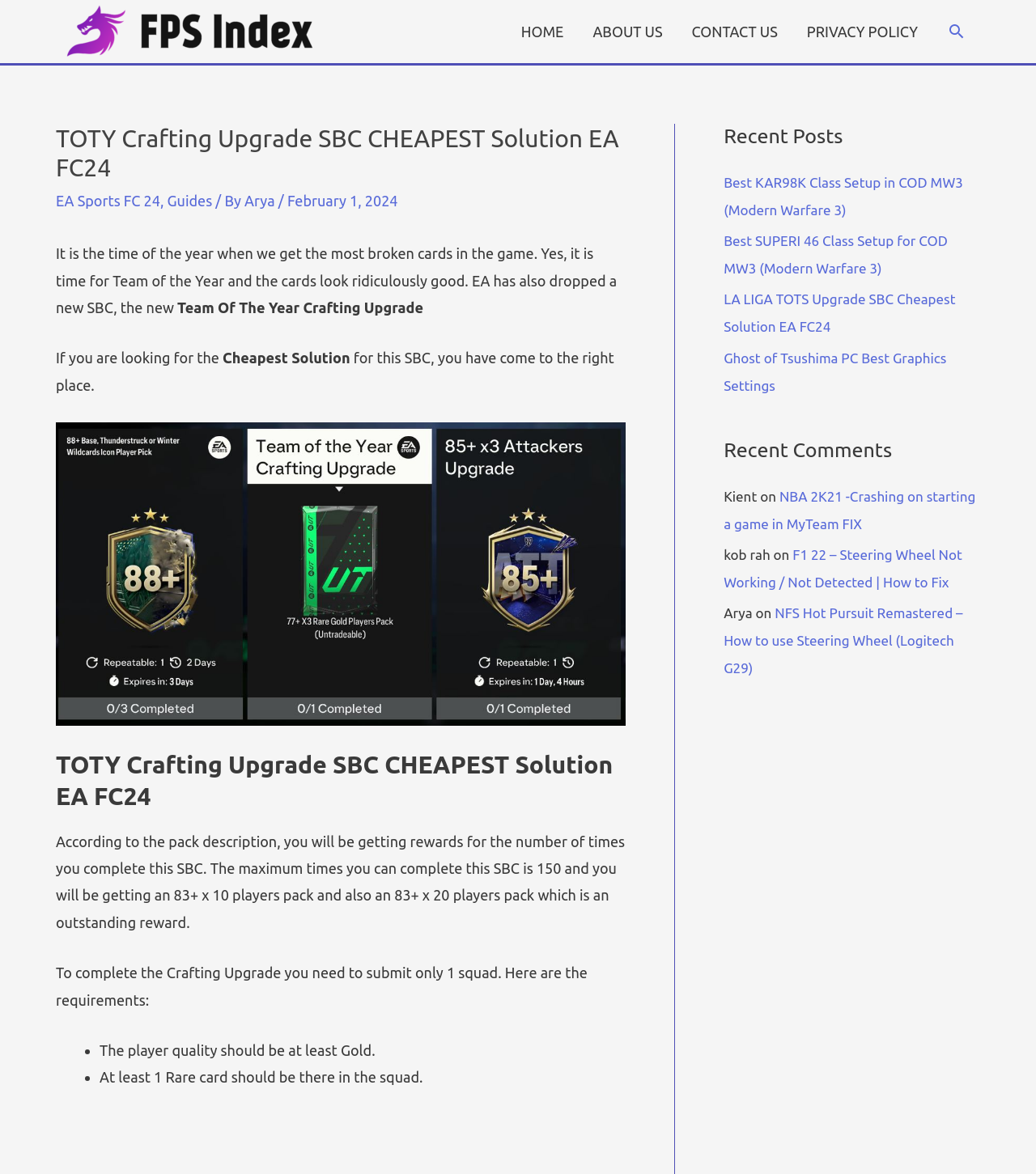Identify the bounding box for the element characterized by the following description: "Economics Social Sciences 20%".

None